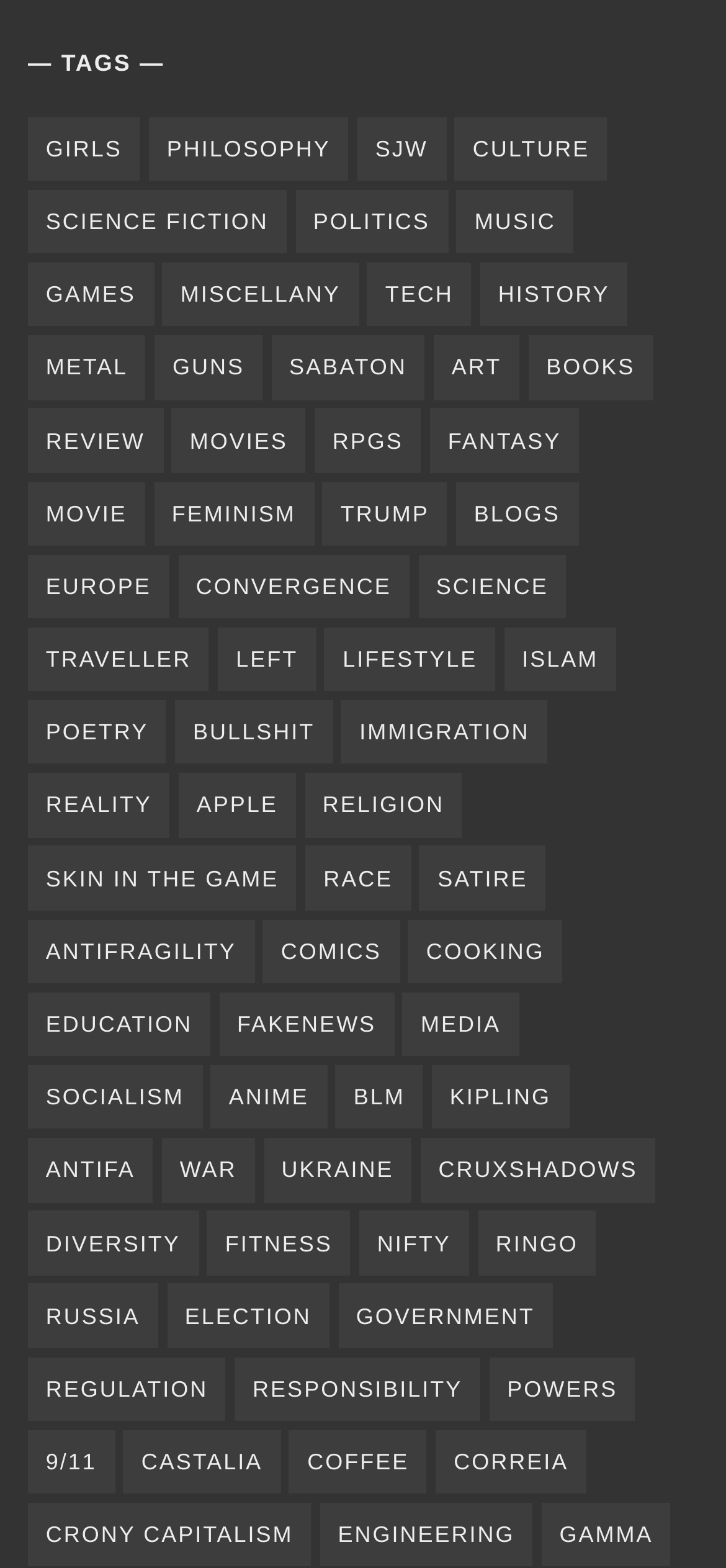Find the bounding box coordinates of the element I should click to carry out the following instruction: "Visit the PHILOSOPHY page".

[0.205, 0.075, 0.48, 0.115]